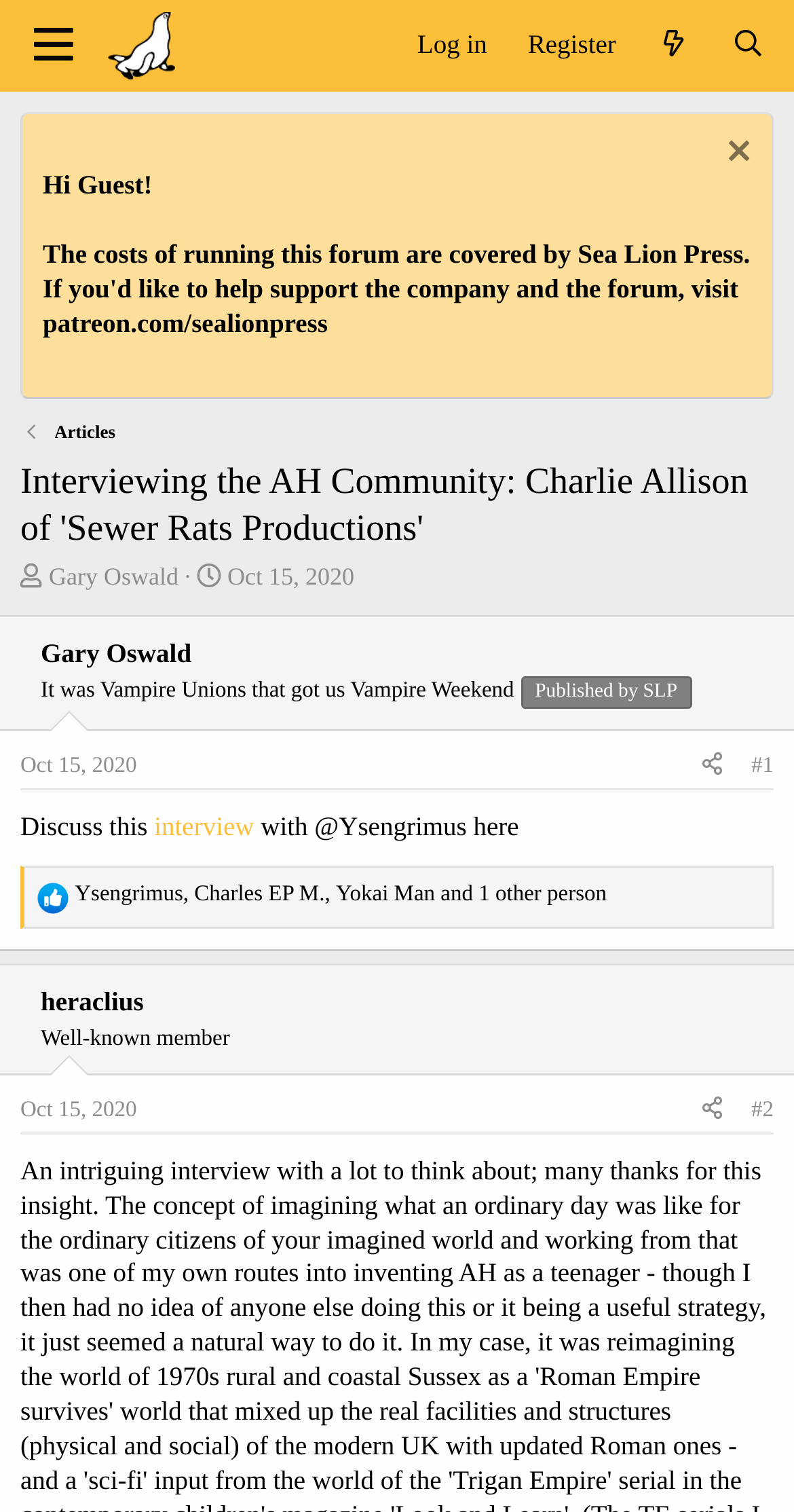Using the webpage screenshot and the element description Oct 15, 2020, determine the bounding box coordinates. Specify the coordinates in the format (top-left x, top-left y, bottom-right x, bottom-right y) with values ranging from 0 to 1.

[0.286, 0.372, 0.446, 0.391]